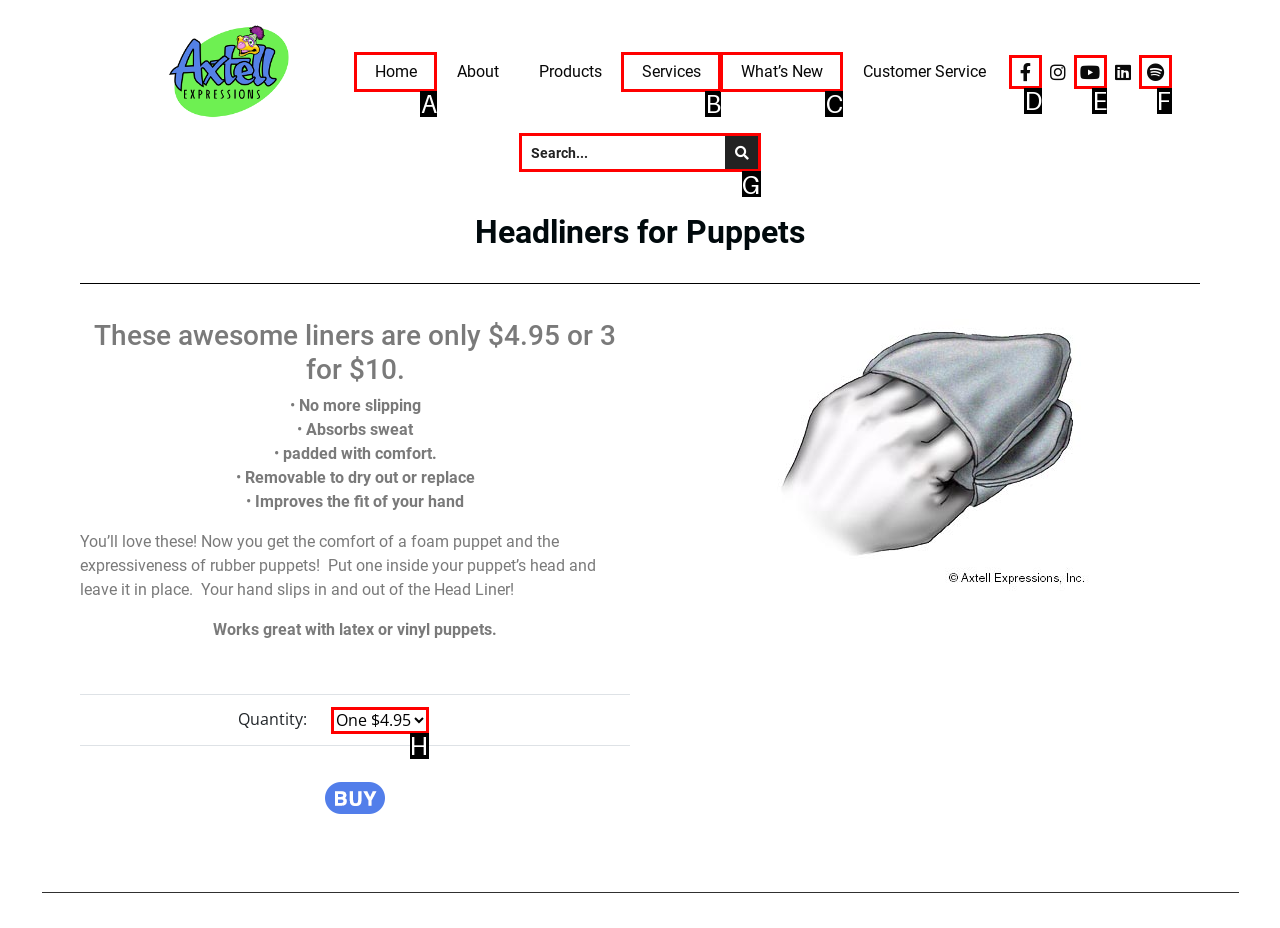Given the task: Search for products, tell me which HTML element to click on.
Answer with the letter of the correct option from the given choices.

G